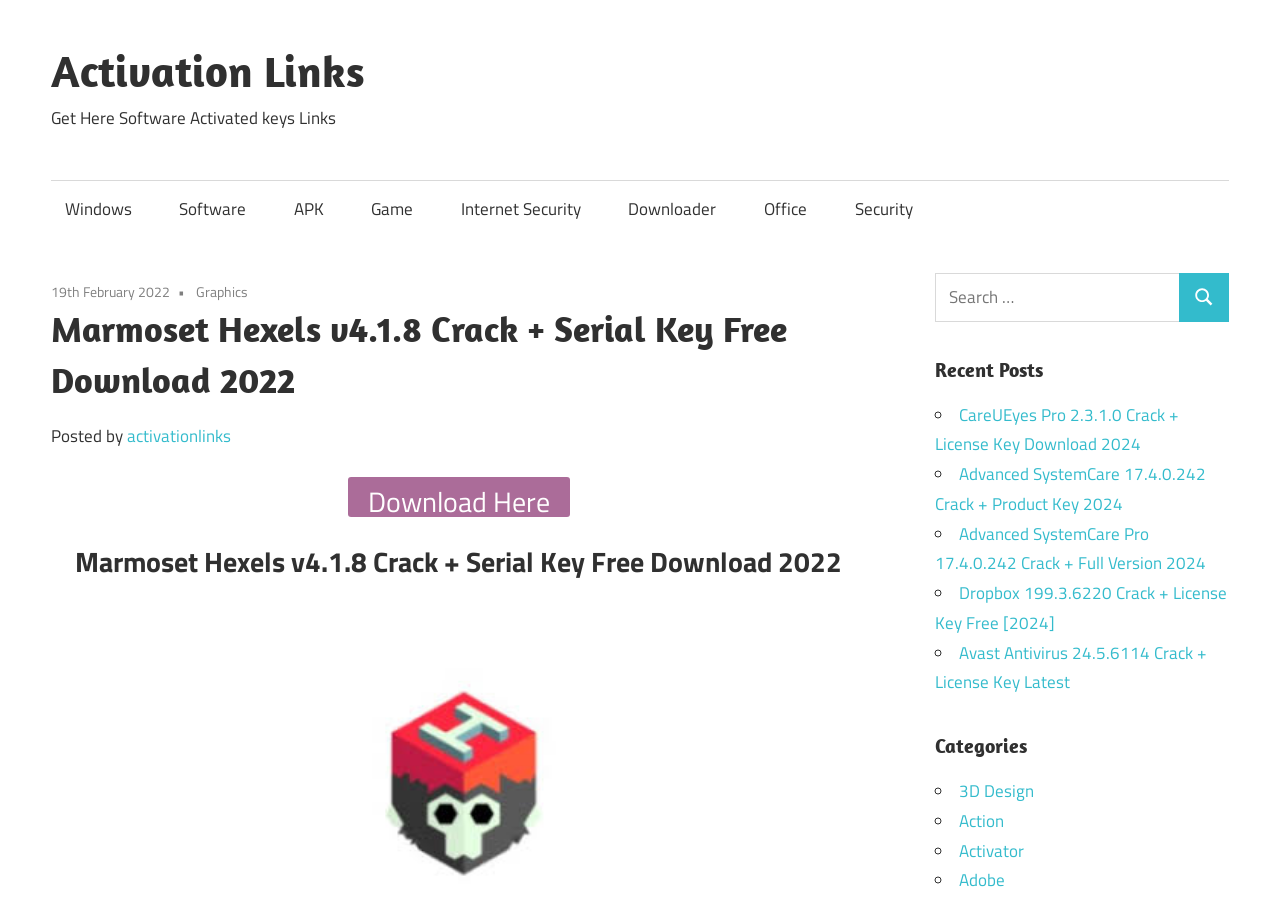Determine the bounding box coordinates for the region that must be clicked to execute the following instruction: "Click on the 'Graphics' link".

[0.153, 0.313, 0.194, 0.336]